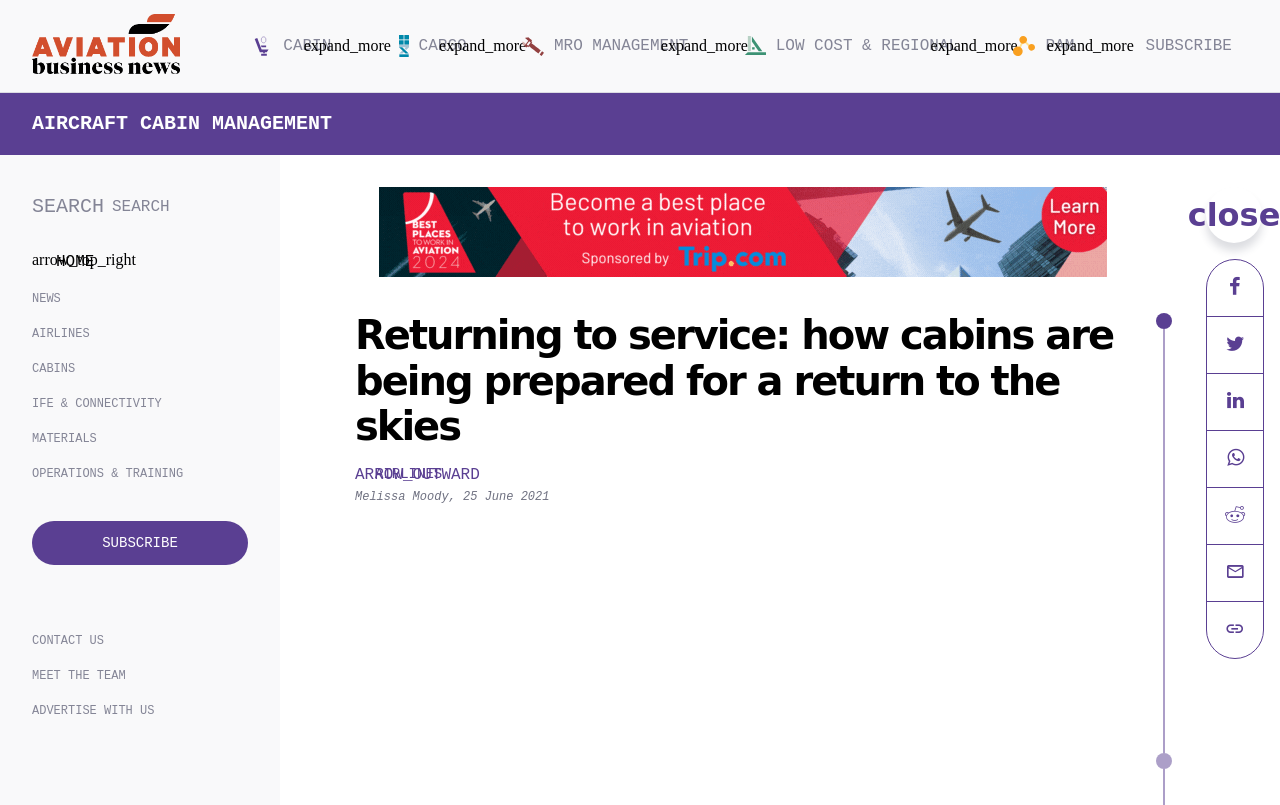Based on the image, give a detailed response to the question: What are the categories listed at the top of the webpage?

The categories are listed horizontally at the top of the webpage, starting from 'CABIN' to 'PAM', and each category is a link.